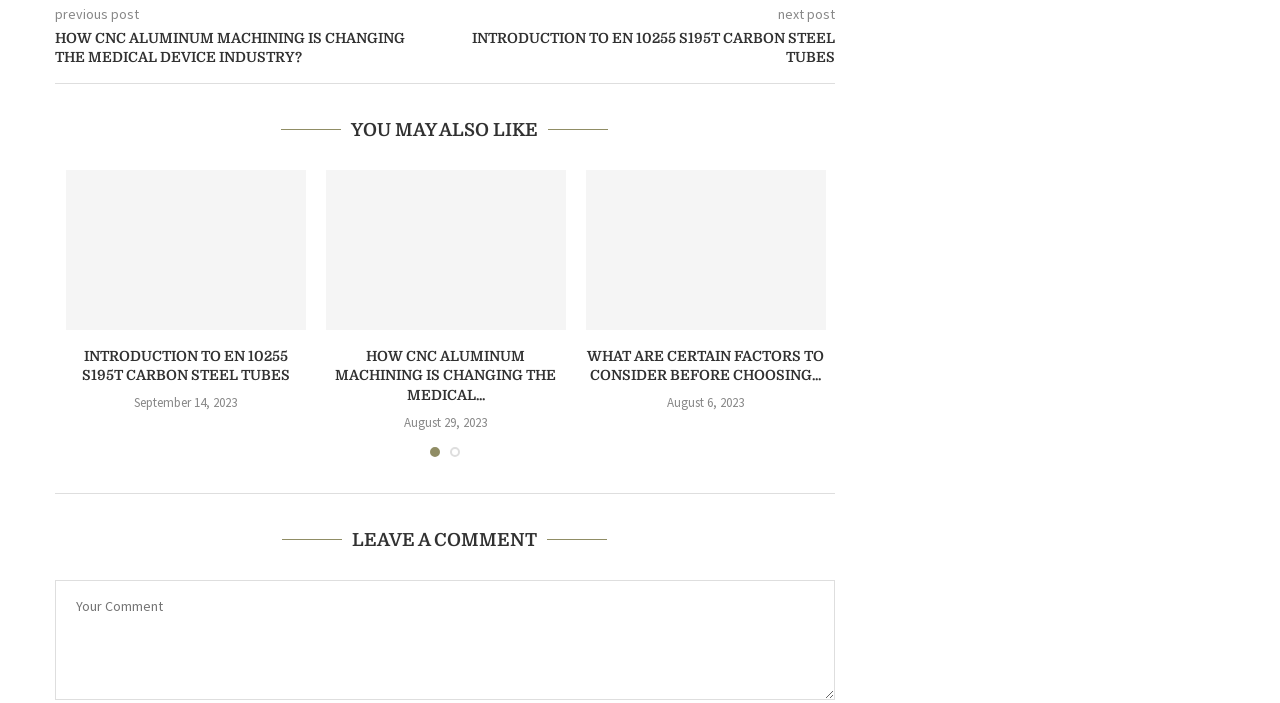Pinpoint the bounding box coordinates of the clickable element needed to complete the instruction: "view the introduction to EN 10255 S195T carbon steel tubes". The coordinates should be provided as four float numbers between 0 and 1: [left, top, right, bottom].

[0.052, 0.242, 0.239, 0.469]